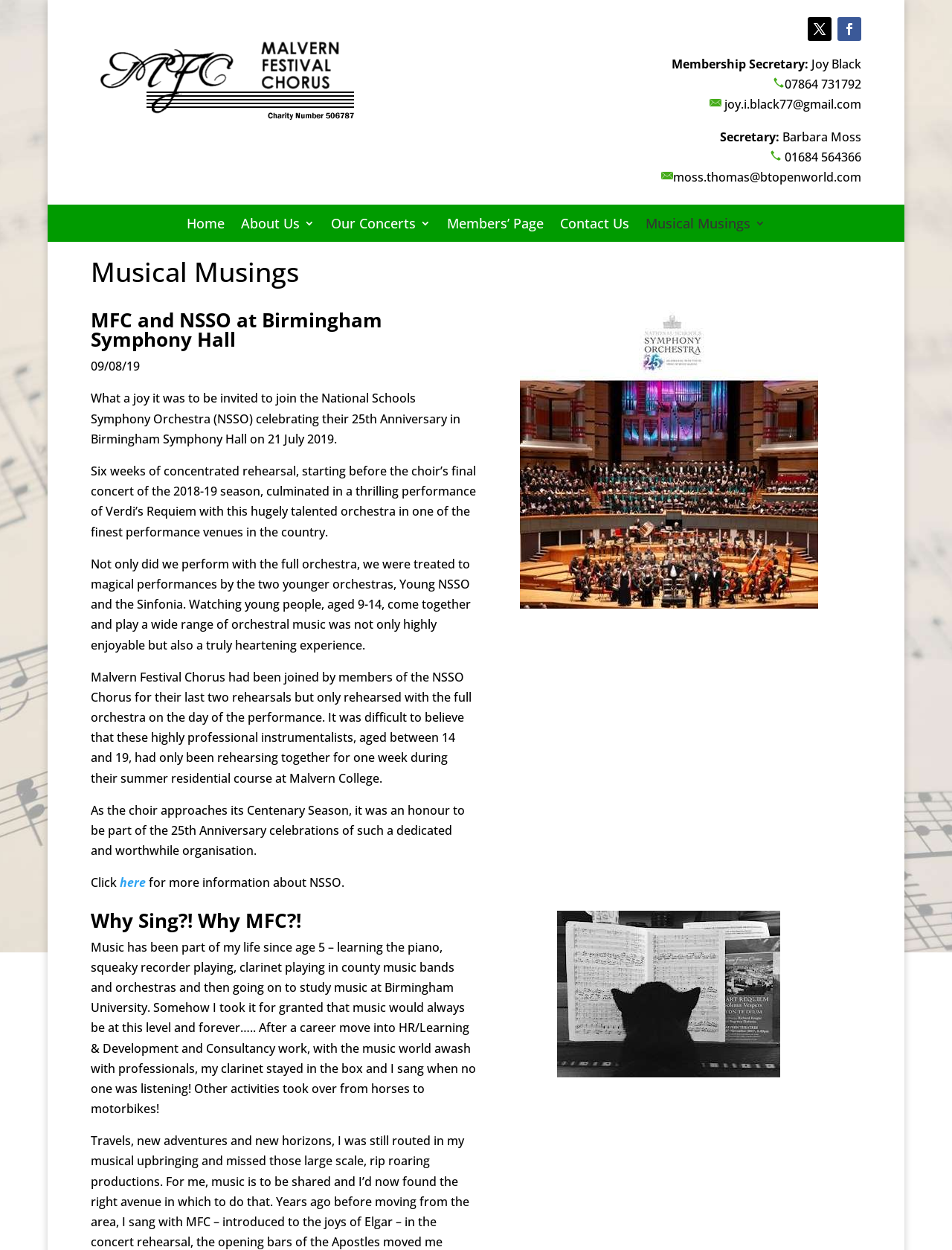Pinpoint the bounding box coordinates of the clickable element to carry out the following instruction: "View the Membership Secretary's contact information."

[0.706, 0.045, 0.849, 0.058]